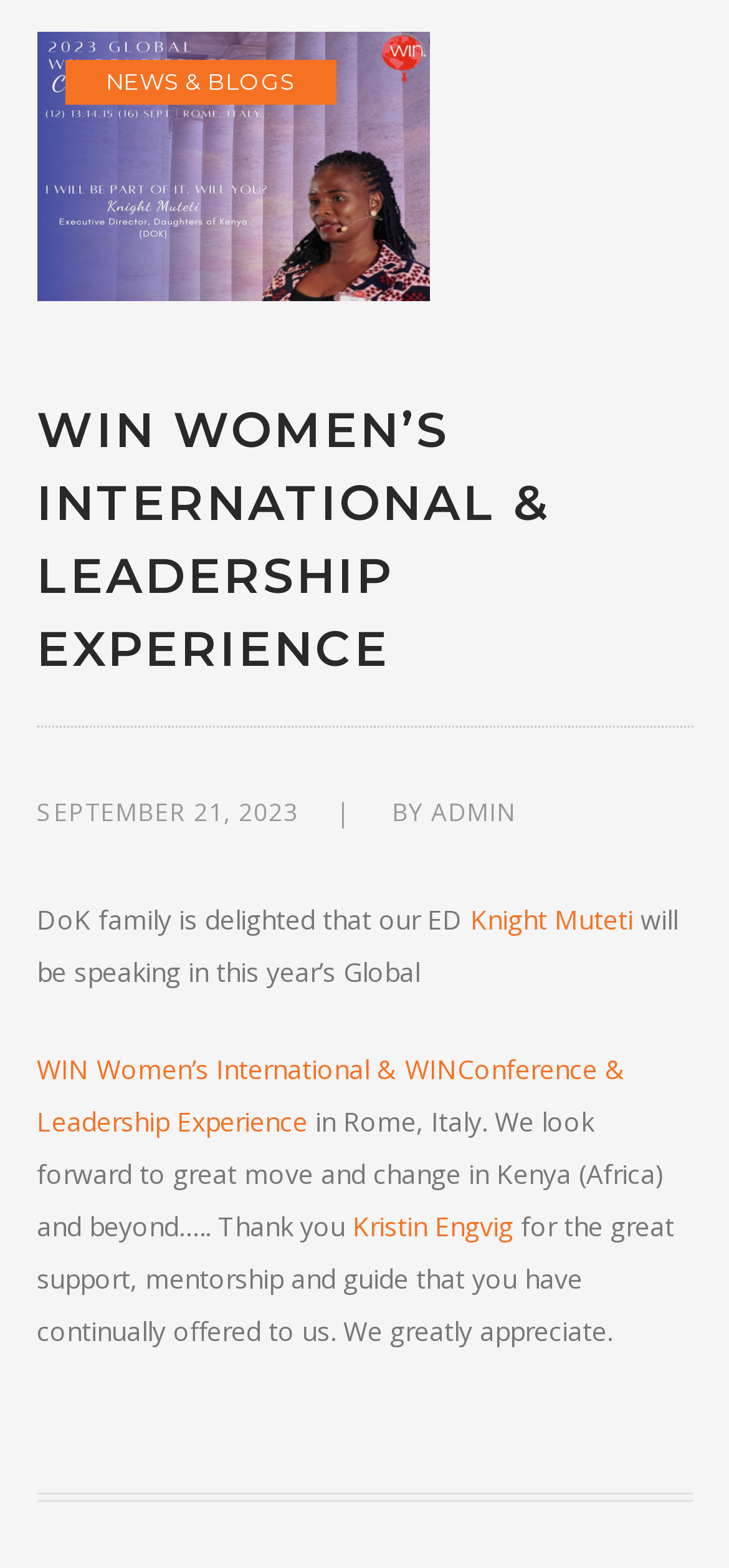Given the webpage screenshot and the description, determine the bounding box coordinates (top-left x, top-left y, bottom-right x, bottom-right y) that define the location of the UI element matching this description: Kristin Engvig

[0.483, 0.77, 0.704, 0.793]